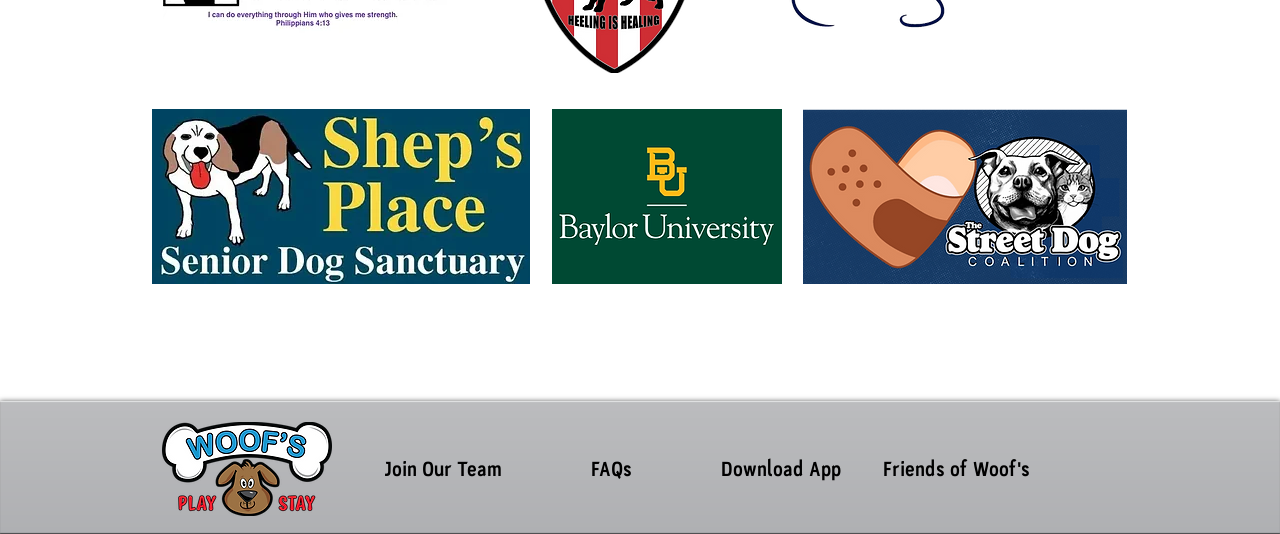From the webpage screenshot, identify the region described by Friends of Woof's. Provide the bounding box coordinates as (top-left x, top-left y, bottom-right x, bottom-right y), with each value being a floating point number between 0 and 1.

[0.687, 0.841, 0.807, 0.914]